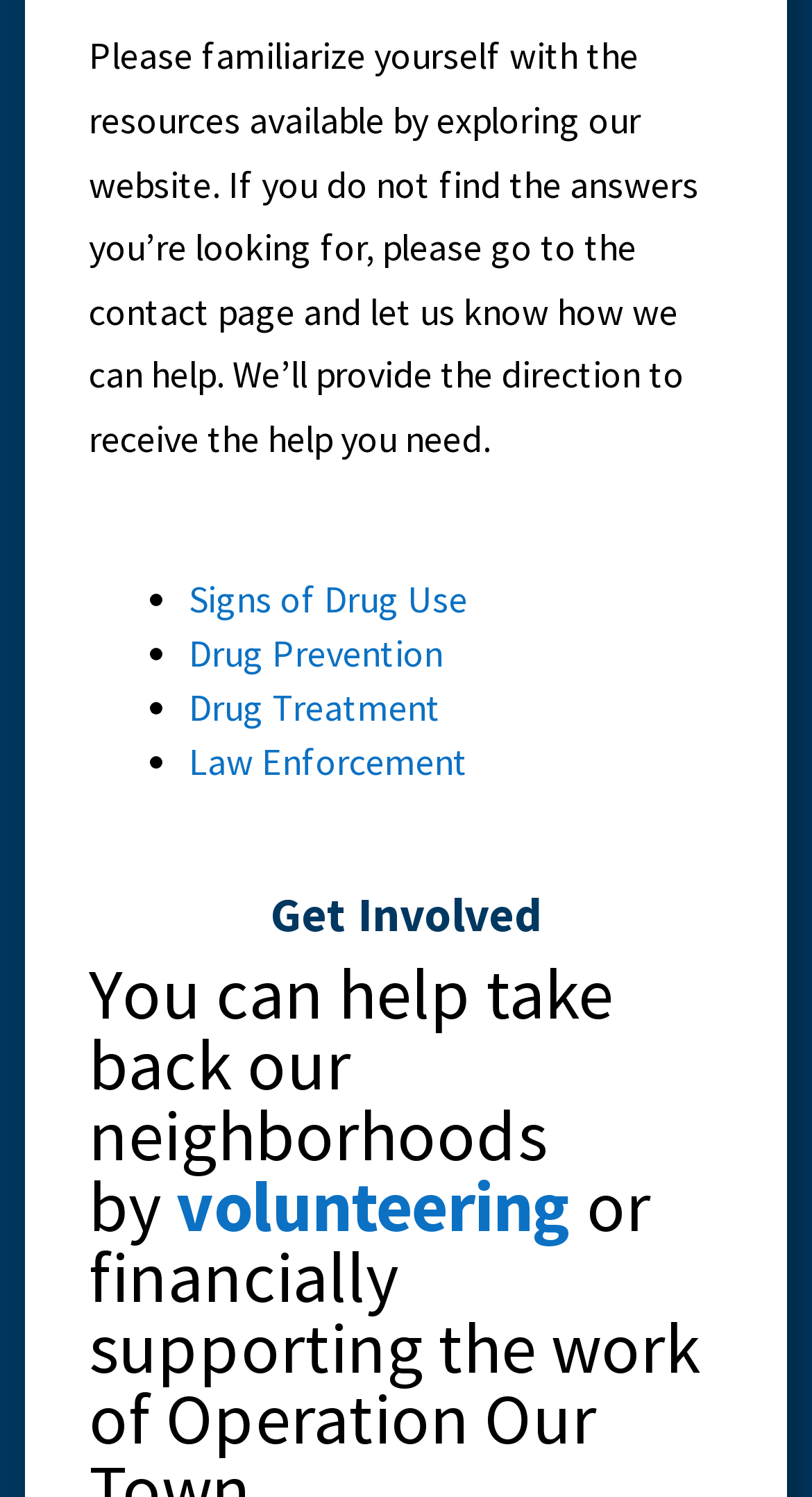What is the purpose of the website?
Provide a fully detailed and comprehensive answer to the question.

The website appears to provide resources and information related to drug use, prevention, treatment, and law enforcement. The introductory text suggests that users can find answers to their questions on the website, and if not, they can contact the website for help.